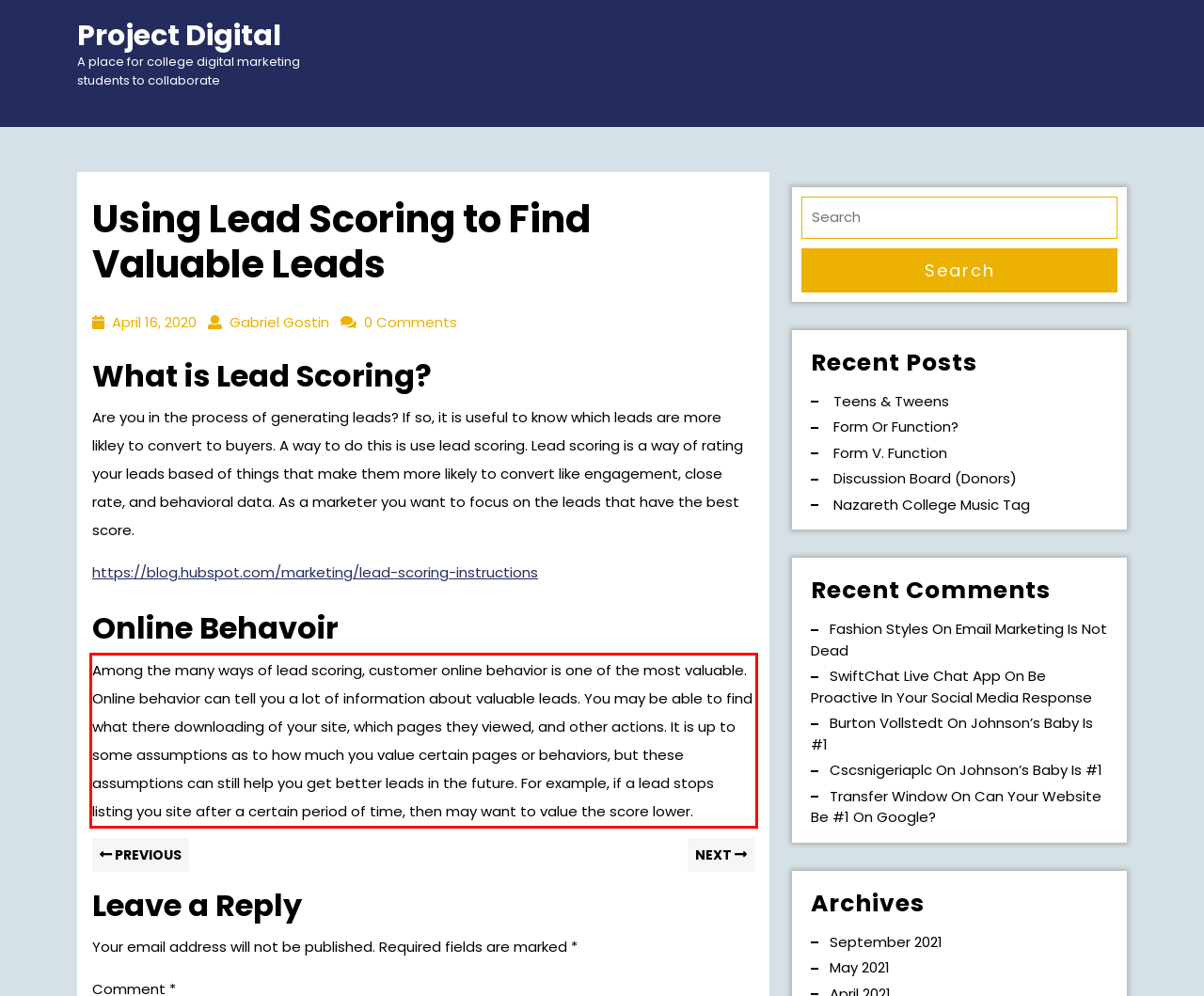Please look at the webpage screenshot and extract the text enclosed by the red bounding box.

Among the many ways of lead scoring, customer online behavior is one of the most valuable. Online behavior can tell you a lot of information about valuable leads. You may be able to find what there downloading of your site, which pages they viewed, and other actions. It is up to some assumptions as to how much you value certain pages or behaviors, but these assumptions can still help you get better leads in the future. For example, if a lead stops listing you site after a certain period of time, then may want to value the score lower.